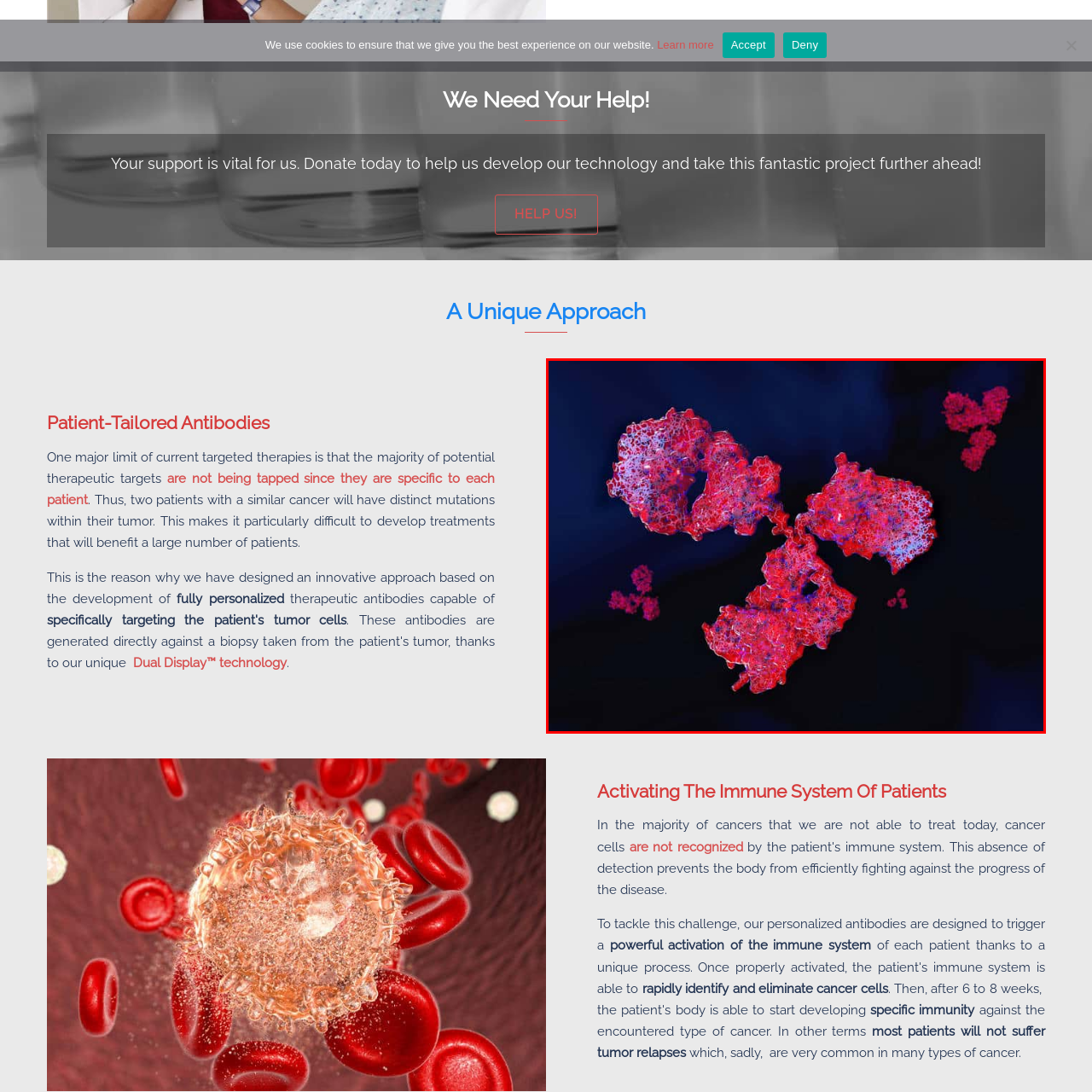Give an in-depth description of the picture inside the red marked area.

The image presents a vibrant and intricate depiction of therapeutic antibodies, showcasing their unique, Y-shaped structure. The antibodies are rendered in striking shades of red, set against a dark blue background, which accentuates their details and complexity. This visual representation illustrates the concept of patient-tailored antibodies, emphasizing their role in targeting specific mutations that differ from one patient to another. Such innovation plays a crucial part in the development of personalized medicine, aiming to enhance the effectiveness of cancer treatments by directly addressing the individual genetic variations within tumors. This image aligns with the overarching theme of advancing technology to improve healthcare outcomes.